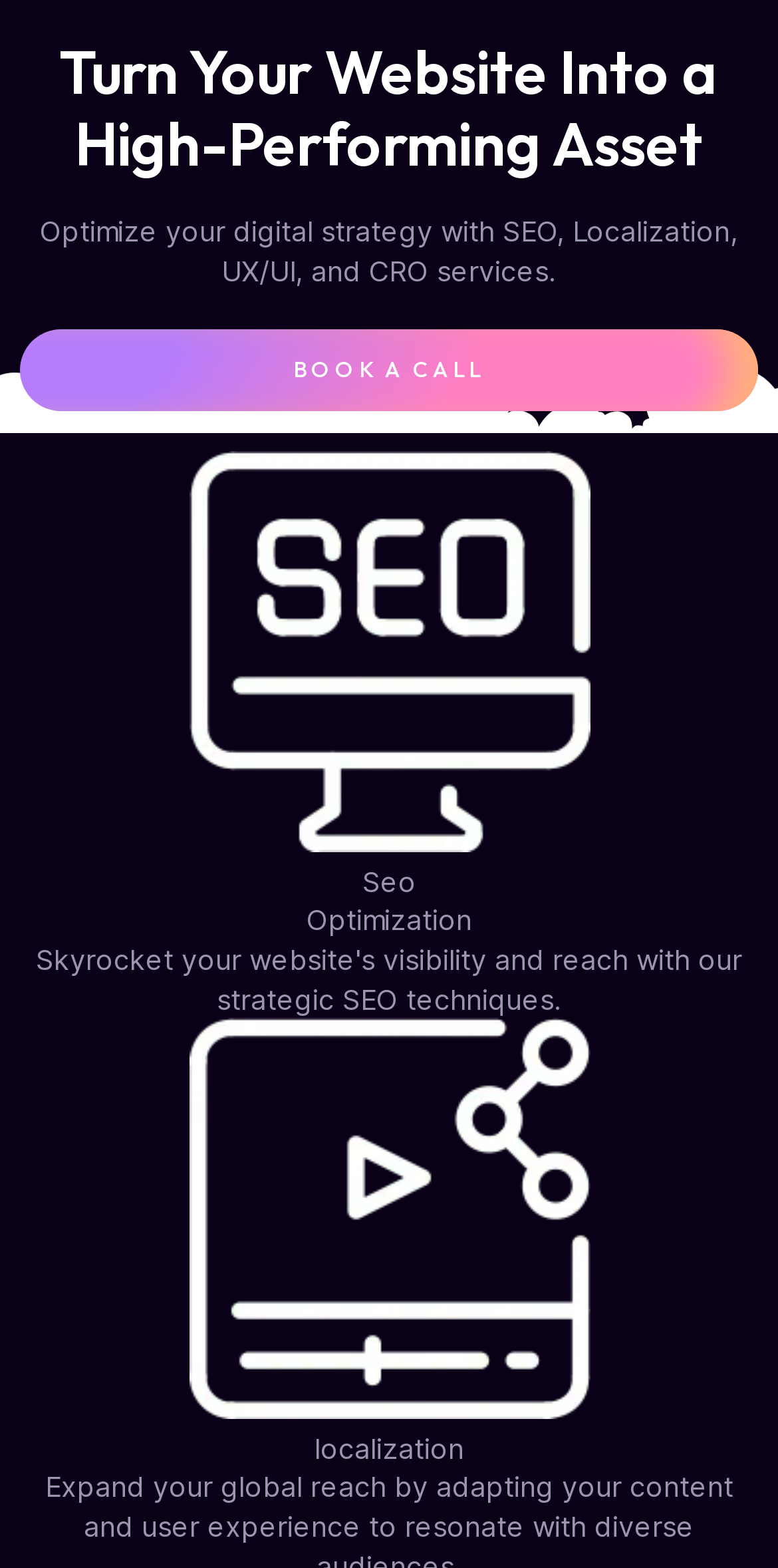How many figures are present on the webpage? Based on the image, give a response in one word or a short phrase.

2